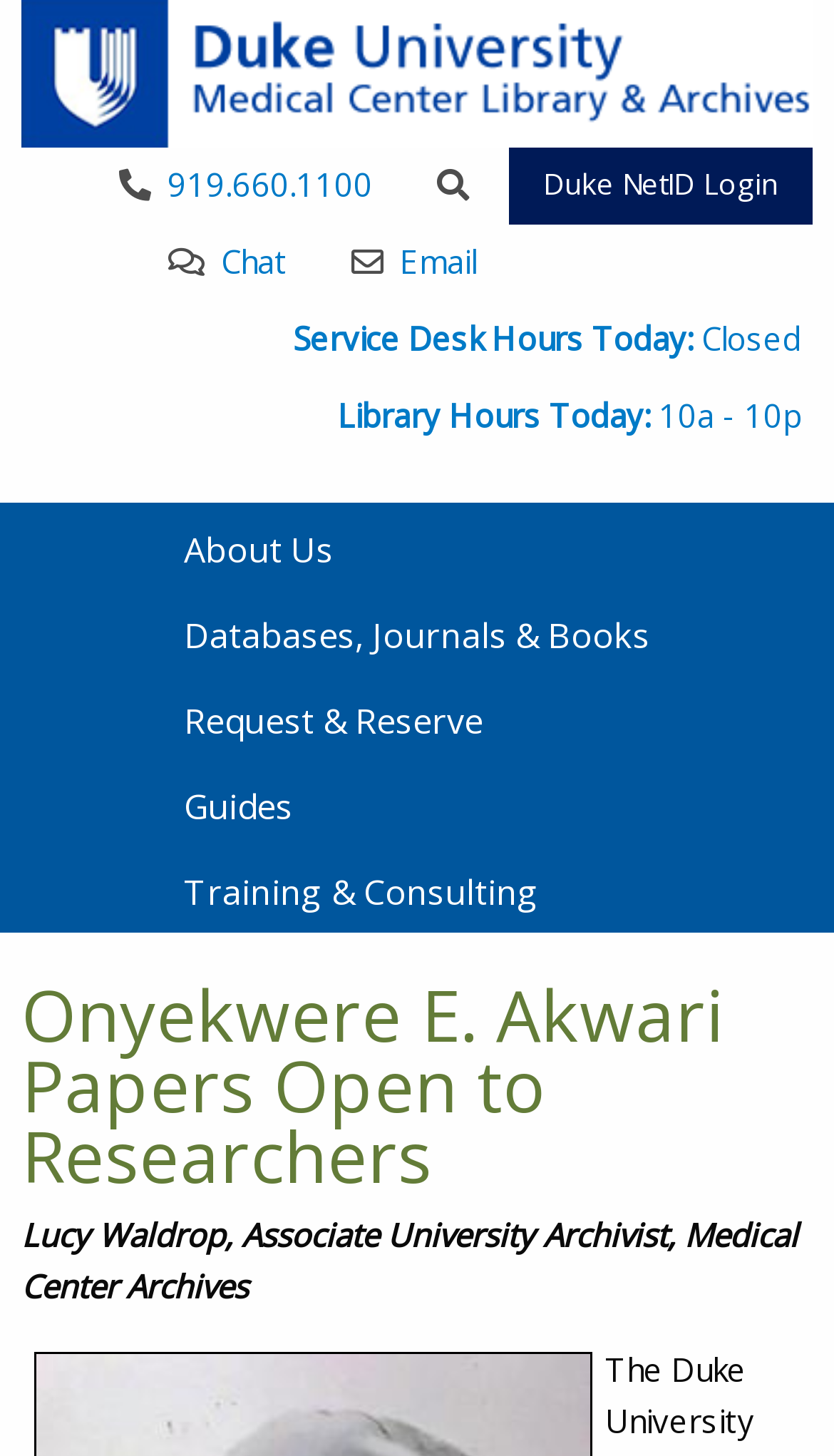What is the name of the associate university archivist?
Answer the question with detailed information derived from the image.

I found the answer by looking at the static text element that mentions the name of the associate university archivist, which is Lucy Waldrop, in the context of the Medical Center Archives.